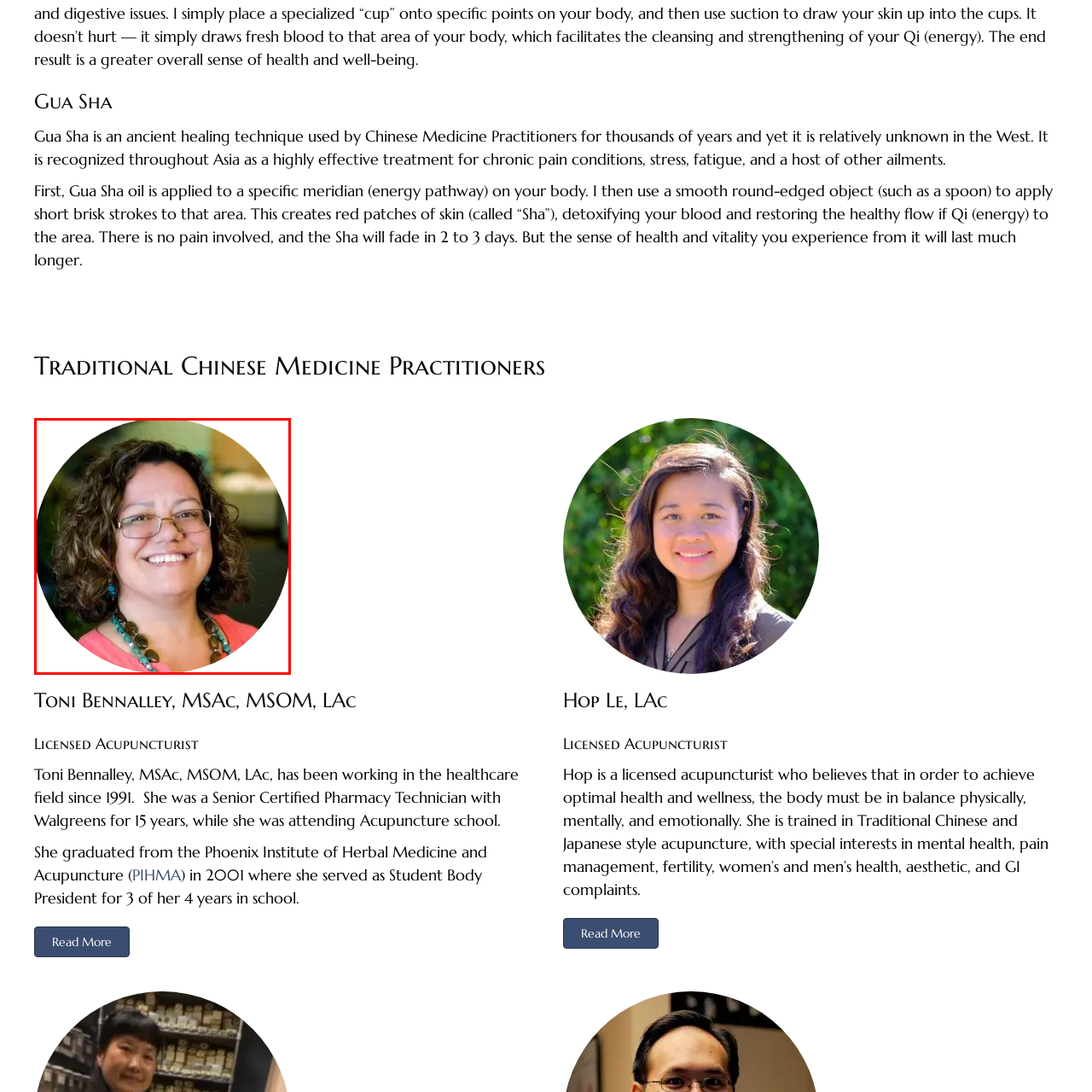Please examine the image highlighted by the red rectangle and provide a comprehensive answer to the following question based on the visual information present:
What techniques does Toni utilize to promote healing and balance?

The caption states that Toni is passionate about utilizing Traditional Chinese Medicine techniques, including Gua Sha, to promote healing and balance in her clients, which highlights her approach to healthcare.